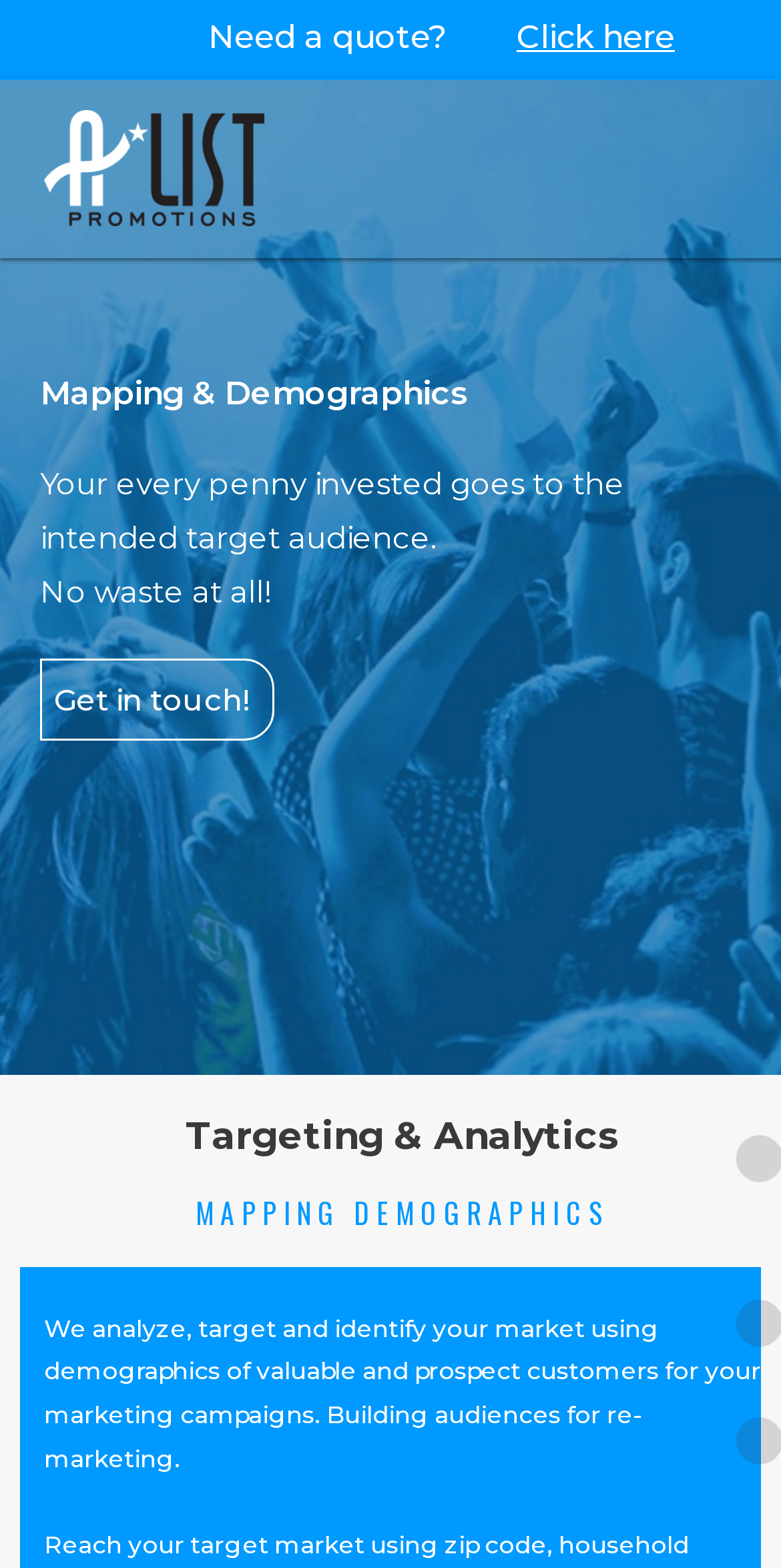Given the element description, predict the bounding box coordinates in the format (top-left x, top-left y, bottom-right x, bottom-right y), using floating point numbers between 0 and 1: Get in touch!

[0.051, 0.42, 0.351, 0.473]